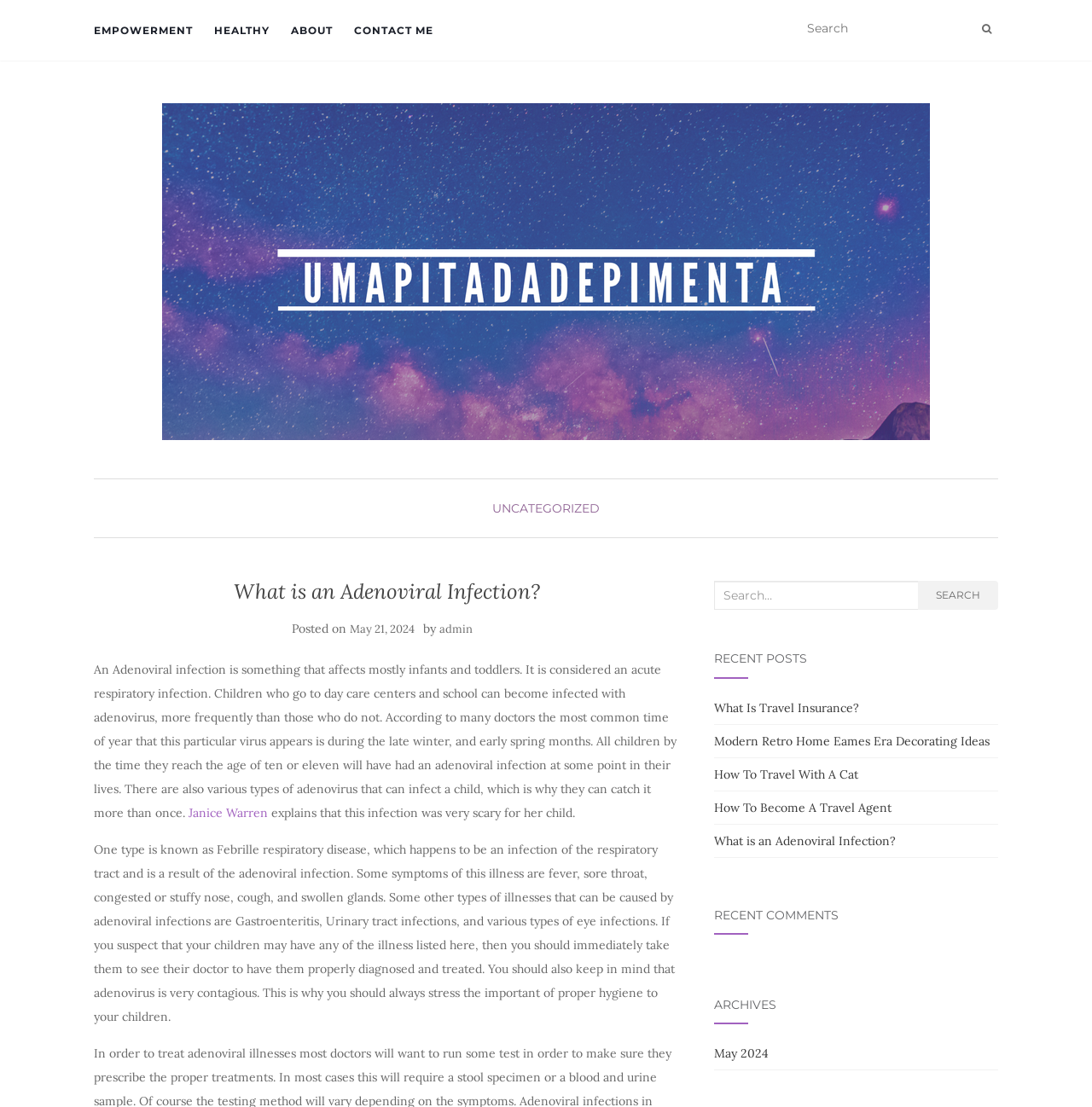What is the main topic of the current blog post?
Please answer the question with a detailed response using the information from the screenshot.

The main topic of the current blog post can be determined by looking at the heading 'What is an Adenoviral Infection?' which is the title of the blog post. This heading is located within the link element with the text 'UNCATEGORIZED'.